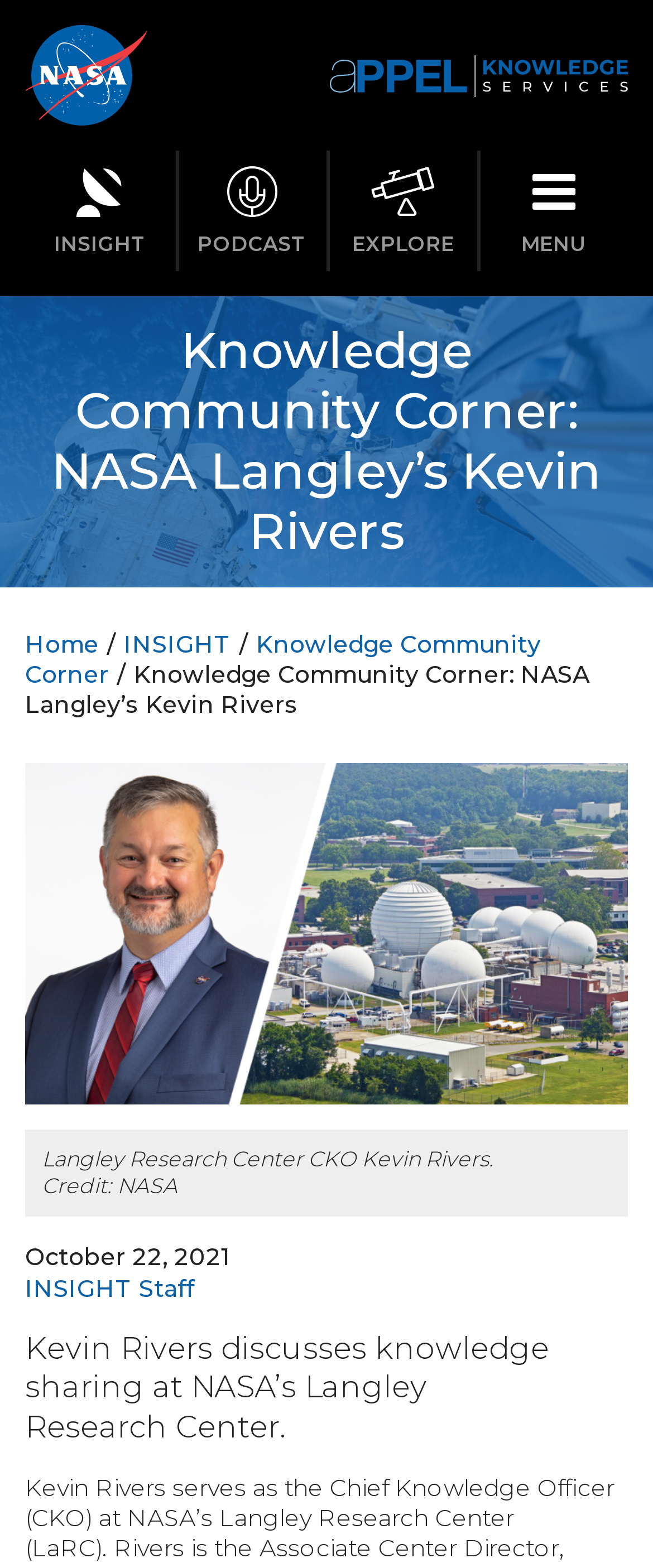What is the date of the article?
Deliver a detailed and extensive answer to the question.

I found the text 'October 22, 2021' on the webpage, which suggests that this is the date the article was published.